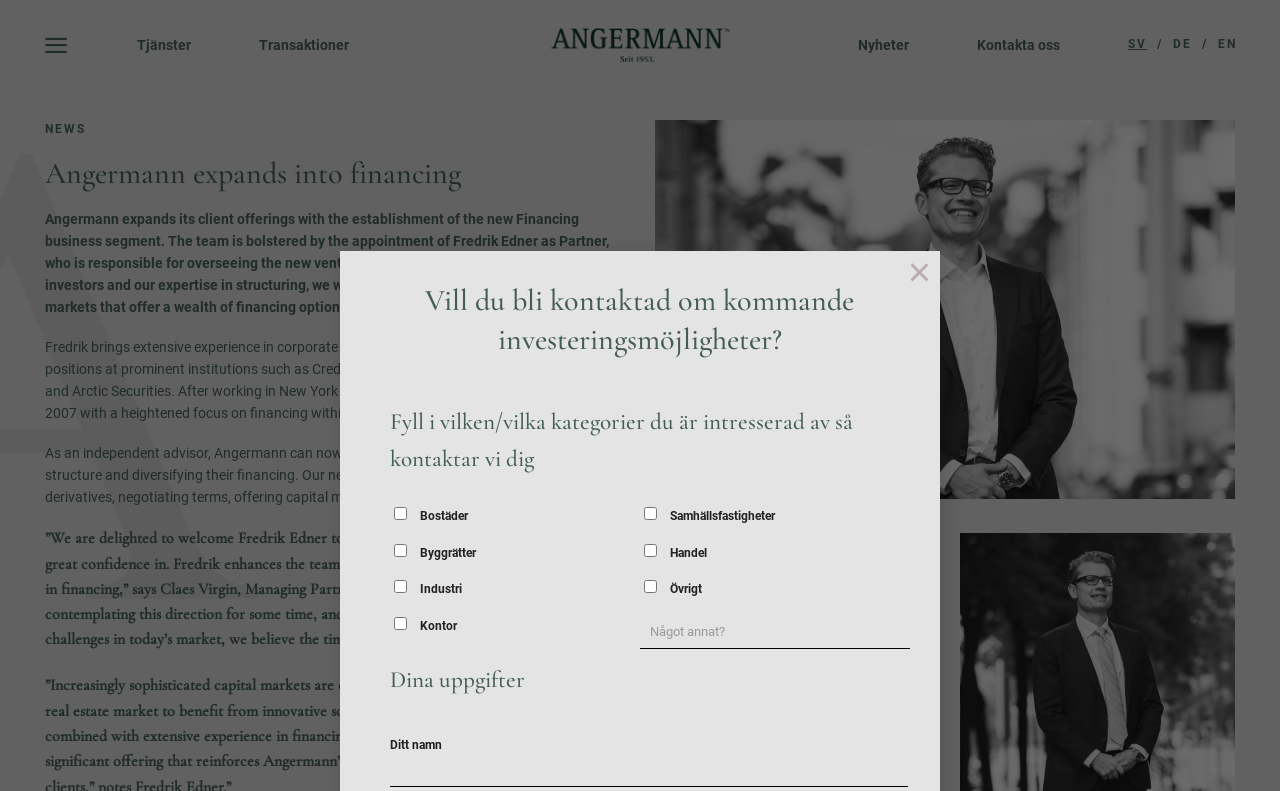Create a detailed narrative describing the layout and content of the webpage.

The webpage is about Angermann's expansion into financing, with a focus on their new business segment and the appointment of Fredrik Edner as Partner. 

At the top left, there is a logo of Angermann, which is also a link. Next to it, there is a menu button. Below the logo, there are several links to different sections of the website, including "Tjänster", "Transaktioner", "Nyheter", and "Kontakta oss". 

On the right side of the top section, there are language options, including "SV", "DE", and "EN". 

The main content of the webpage is divided into two sections. The left section has a heading "Angermann expands into financing" and several paragraphs of text describing the company's expansion into financing, the appointment of Fredrik Edner, and the services they will offer. 

The right section has a heading "Vill du bli kontaktad om kommande investeringsmöjligheter?" (Do you want to be contacted about upcoming investment opportunities?) and a form with several checkboxes for different categories of investment opportunities, a textbox for "Något annat?" (Something else?), and a section for entering personal information, including name. 

There is a button with a "×" symbol at the top right of the right section.